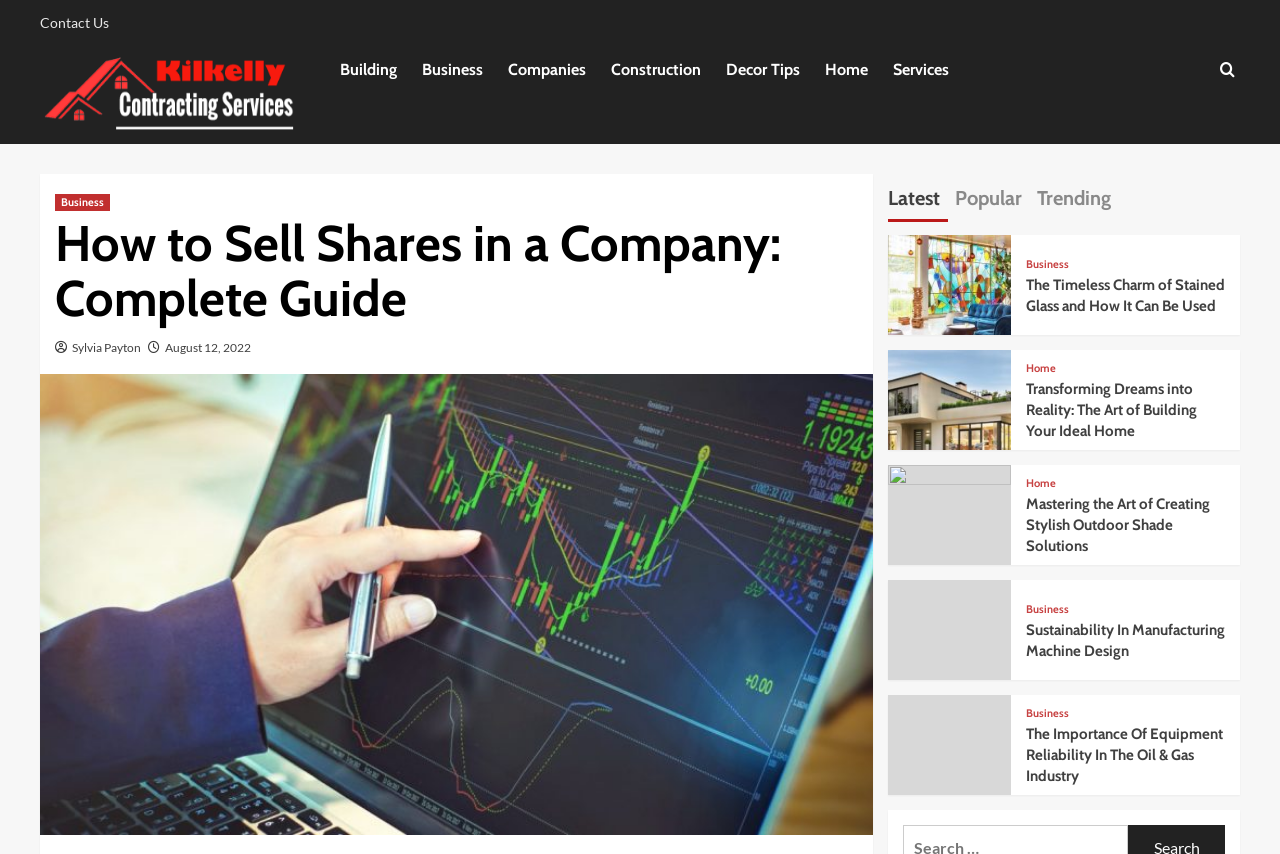What is the date of an article?
Answer the question with a detailed and thorough explanation.

I found the date of an article by looking at the article heading section, where it says 'August 12, 2022'.